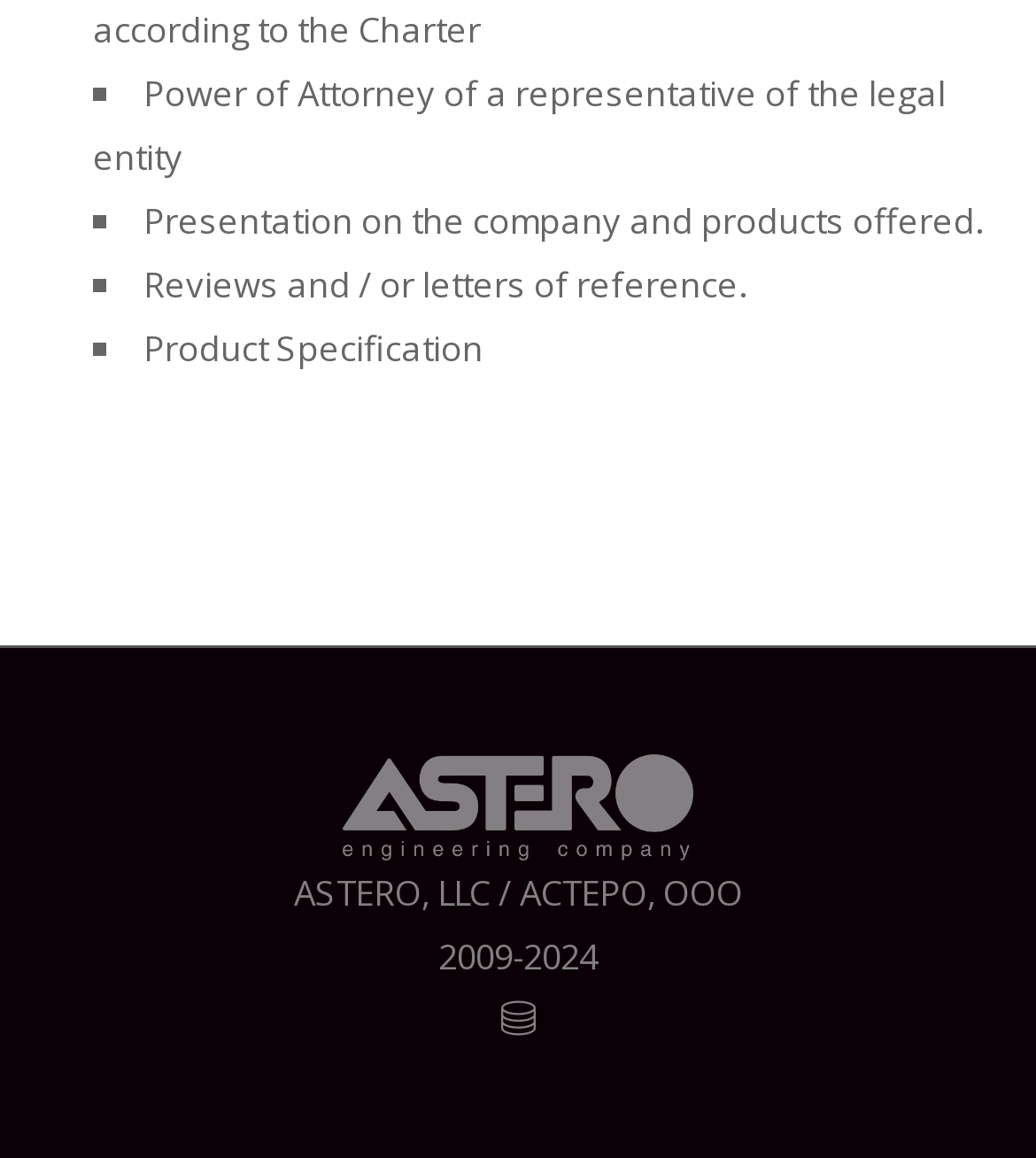Is there a link to the company's website?
Please elaborate on the answer to the question with detailed information.

There is a link to the company's website in the middle section of the webpage, where it is written as 'АСТЕРО - Инжиниринговая компания'. This link is likely to take the user to the company's website.